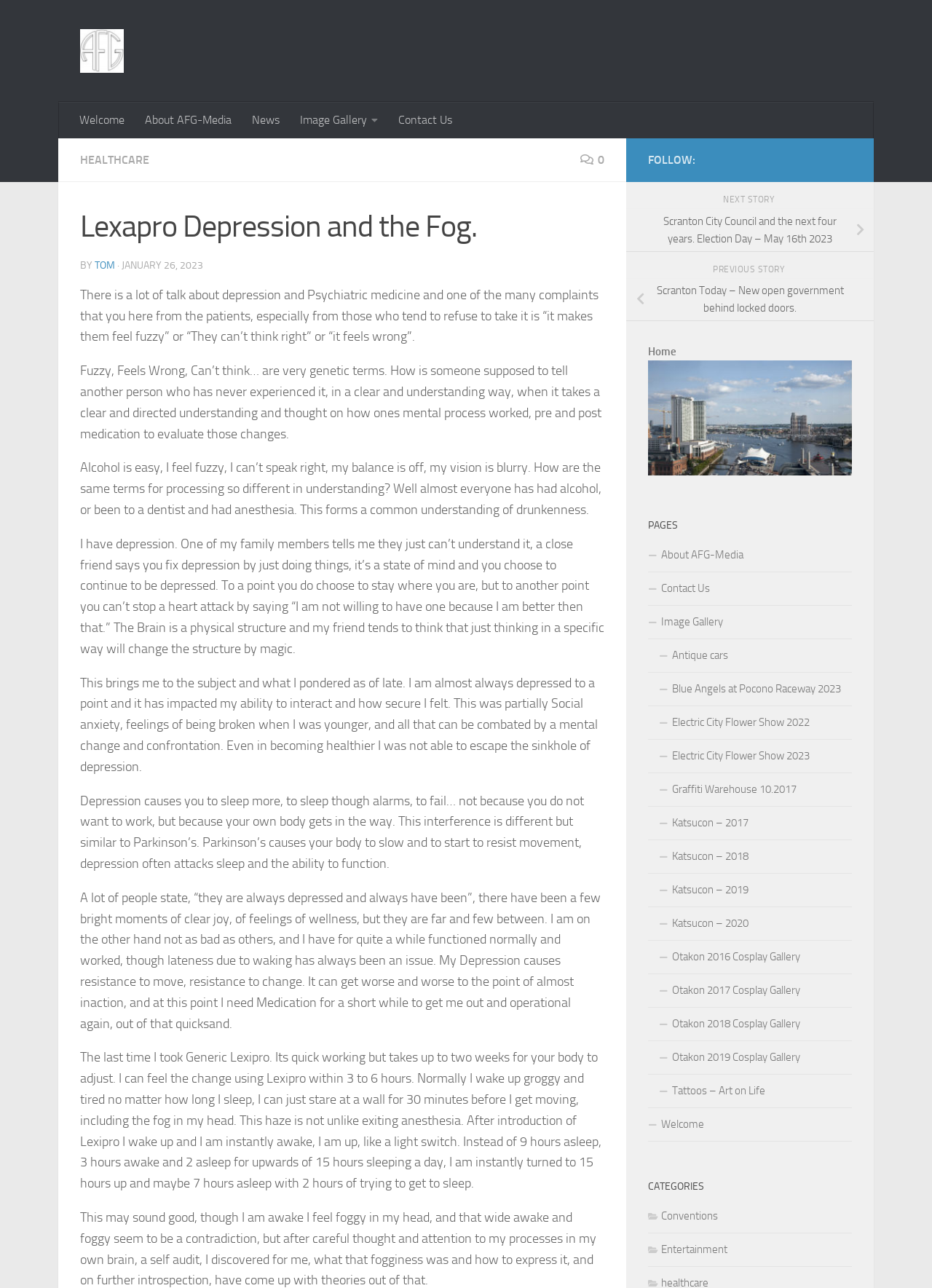What is the effect of Lexapro on the author?
Please ensure your answer to the question is detailed and covers all necessary aspects.

The author describes the effect of taking Lexapro as feeling instantly awake and clear-headed, unlike their usual groggy and tired state, indicating that the medication improves their mental clarity.